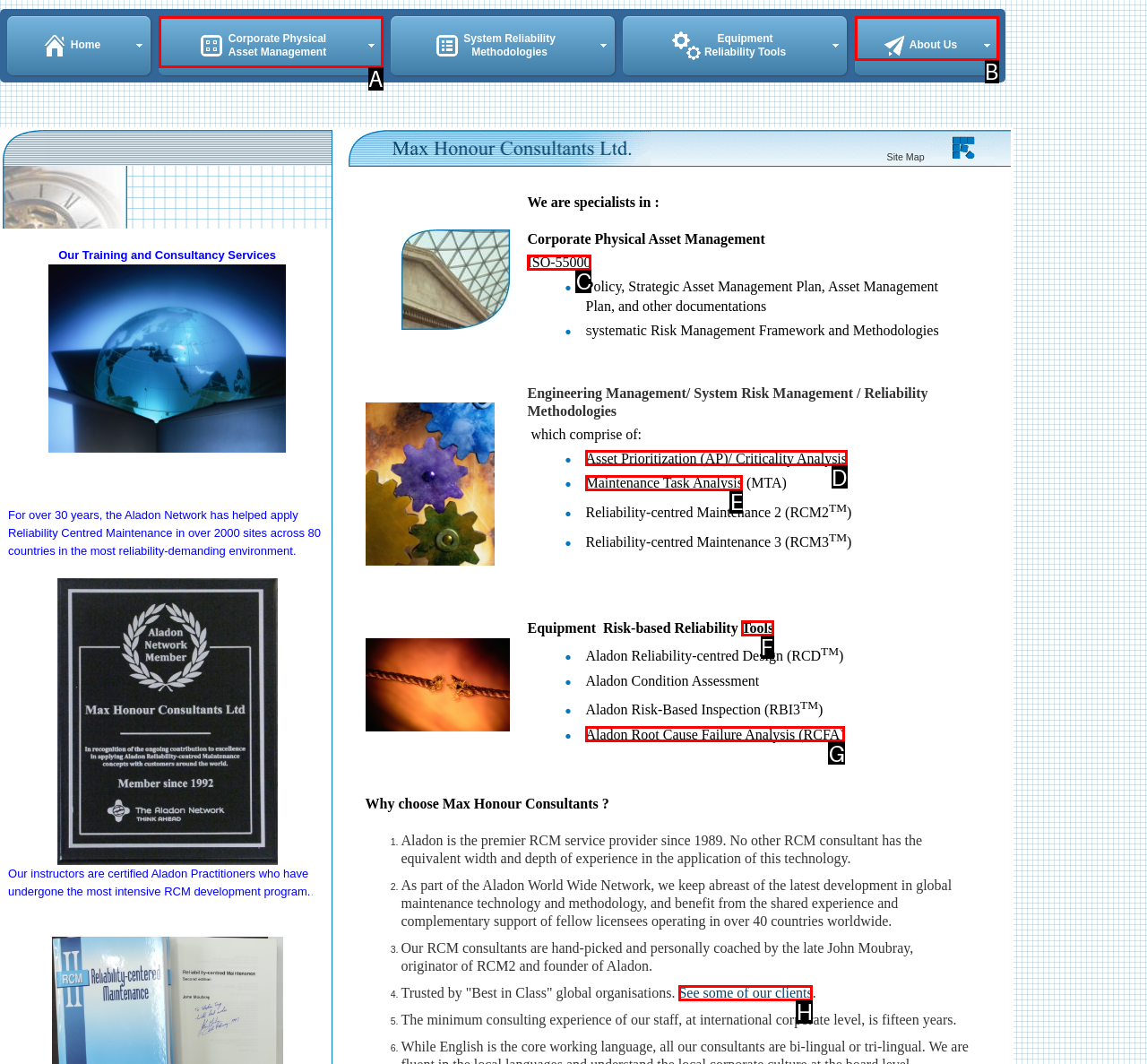Based on the description: Corporate Physical Asset Management, find the HTML element that matches it. Provide your answer as the letter of the chosen option.

A